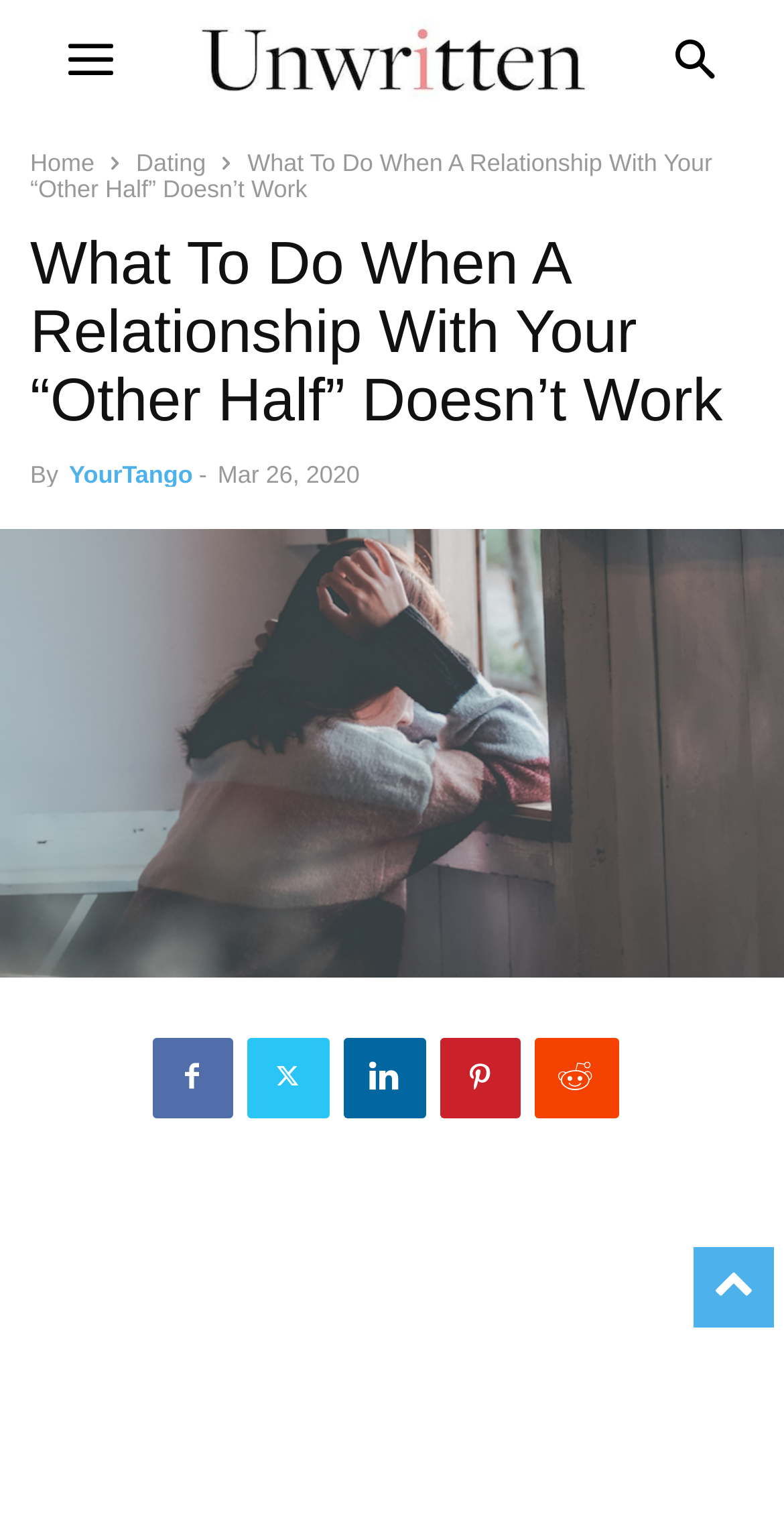Please answer the following query using a single word or phrase: 
What is the name of the website?

YourTango